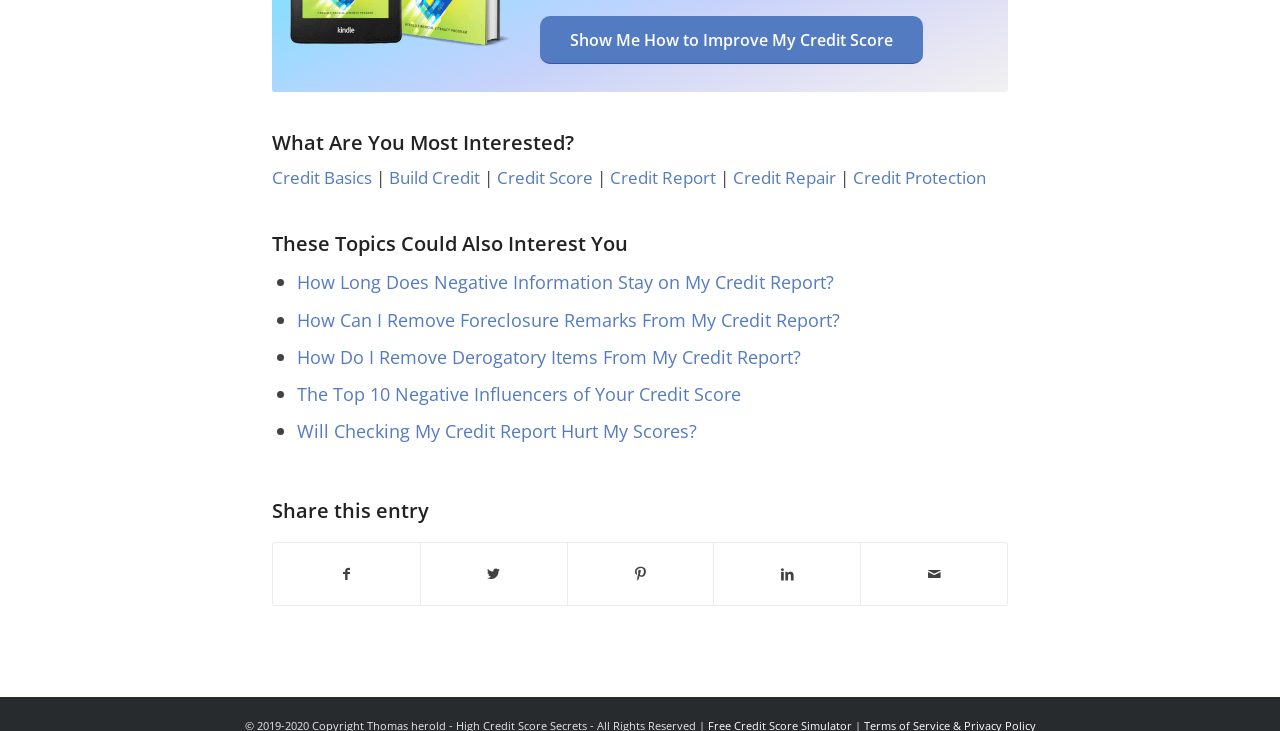Look at the image and give a detailed response to the following question: What is the main topic of interest?

The main topic of interest can be determined by looking at the headings and links on the webpage. The first heading 'What Are You Most Interested?' suggests that the webpage is related to credit, and the links 'Credit Basics', 'Build Credit', 'Credit Score', etc. further confirm this.